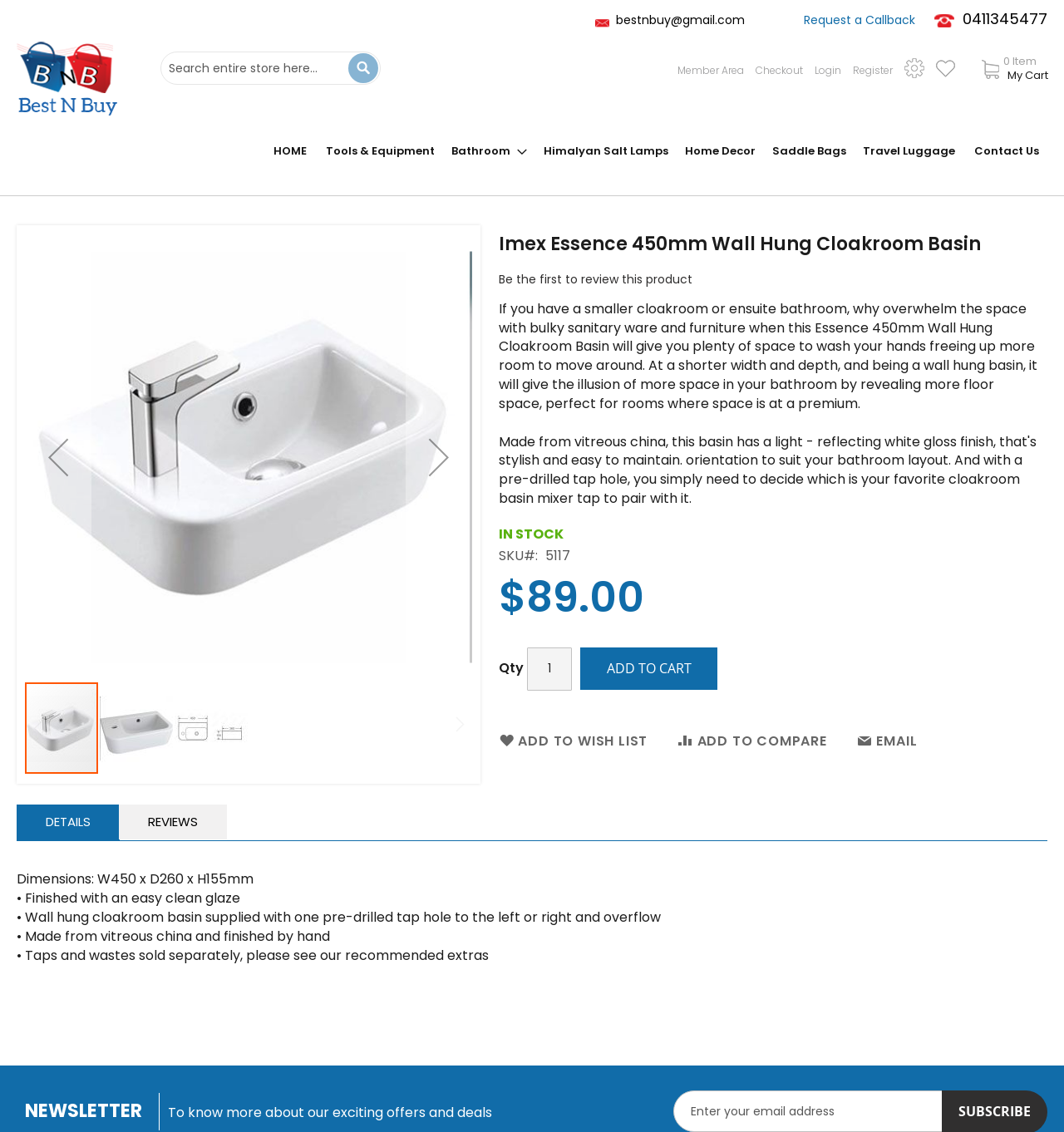Please provide a comprehensive response to the question below by analyzing the image: 
How many pre-drilled tap holes does the basin have?

According to the product description, the basin is supplied with one pre-drilled tap hole to the left or right and overflow.